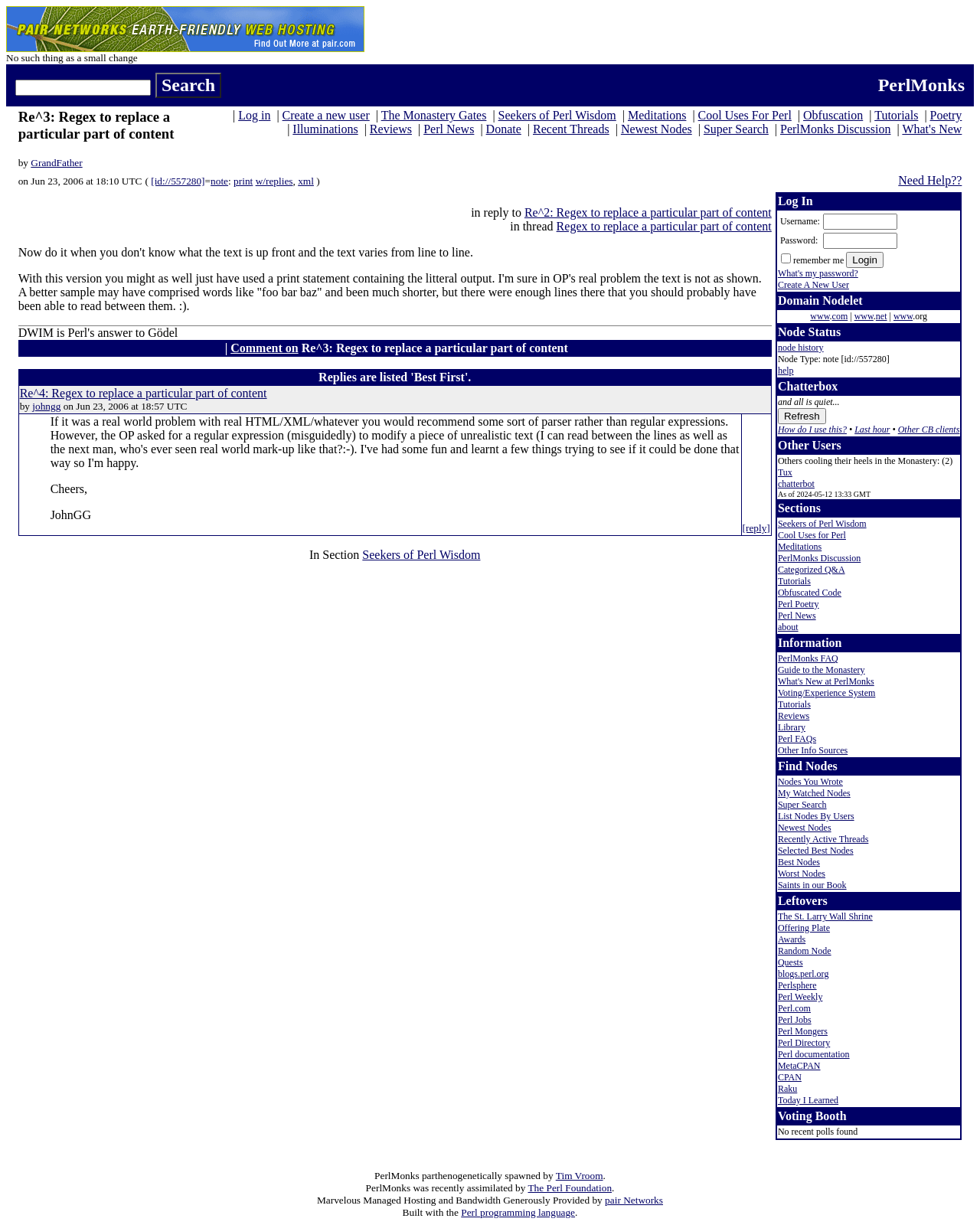Create a detailed description of the webpage's content and layout.

This webpage appears to be a discussion forum, specifically a thread about regular expressions in Perl. The page is divided into several sections.

At the top, there is a header section with a logo and a navigation menu. The logo is an image with the text "Beefy Boxes and Bandwidth Generously Provided by pair Networks". The navigation menu has several links, including "PerlMonks", "Log in", "Create a new user", and others.

Below the header, there is a section with the title "Re^3: Regex to replace a particular part of content" and the author's name "GrandFather". This section contains a heading, a link to the author's profile, and a block of text that appears to be a response to a previous post.

To the right of this section, there is a sidebar with several links, including "Log in", "Create a new user", "The Monastery Gates", and others. These links are likely related to user management and community features.

Further down the page, there is a section with the title "on Jun 23, 2006 at 18:10 UTC" and a block of text that appears to be a comment or response to a previous post. This section also contains several links, including "note", "print", and "xml".

The main content of the page is a discussion thread, with several posts and responses. Each post has a heading, a block of text, and several links, including the author's name, the post date, and a "reply" link. The posts are organized in a table, with each row representing a single post.

At the bottom of the page, there is a section with a table of contents, listing the different sections of the discussion thread. There is also a link to "Comment on Re^3: Regex to replace a particular part of content" and a section with the title "In Section Seekers of Perl Wisdom".